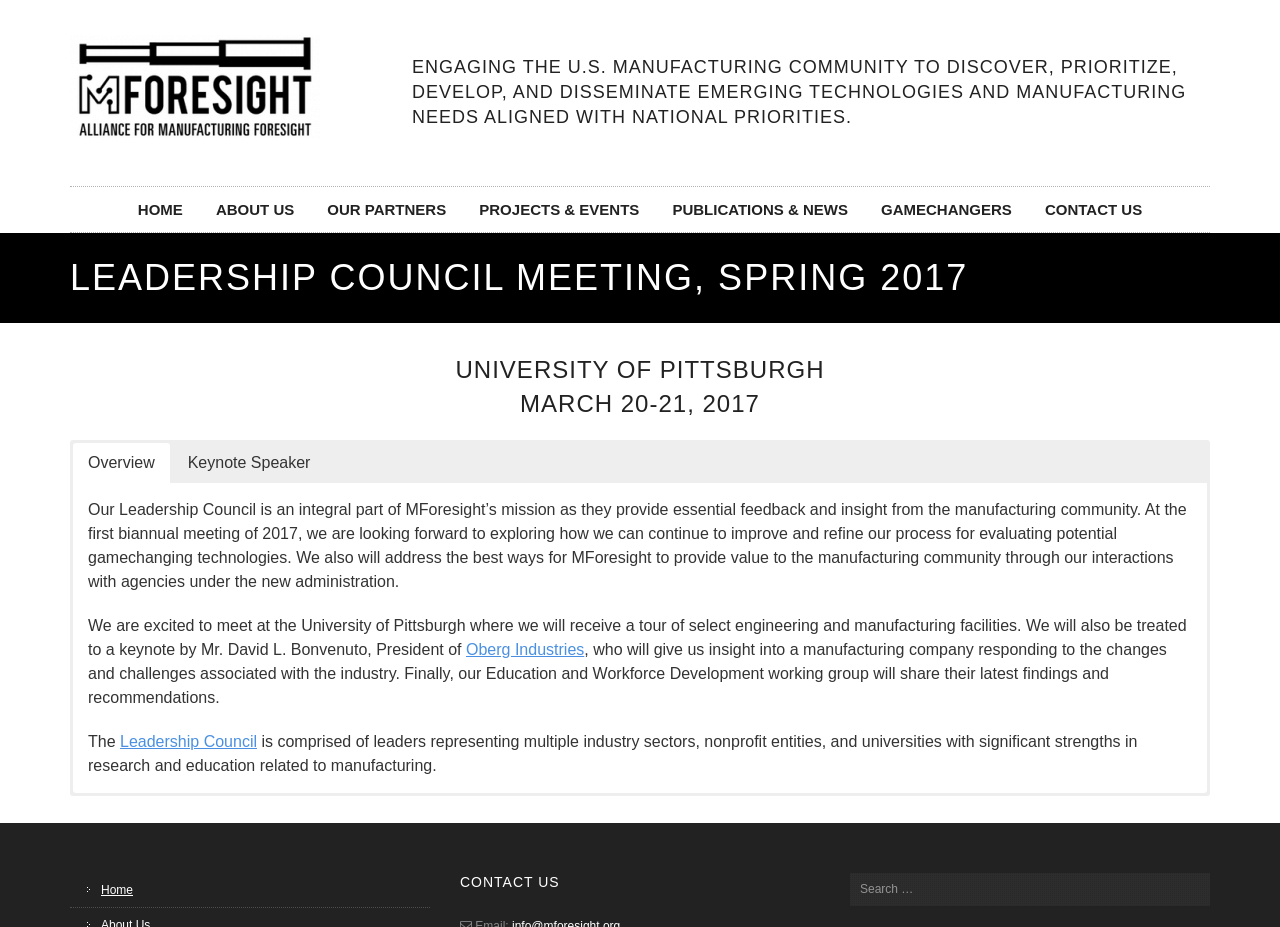How many links are there in the top navigation menu?
Provide a comprehensive and detailed answer to the question.

The answer can be found by counting the number of links in the top navigation menu, which includes links to HOME, ABOUT US, OUR PARTNERS, PROJECTS & EVENTS, PUBLICATIONS & NEWS, GAMECHANGERS, and CONTACT US.